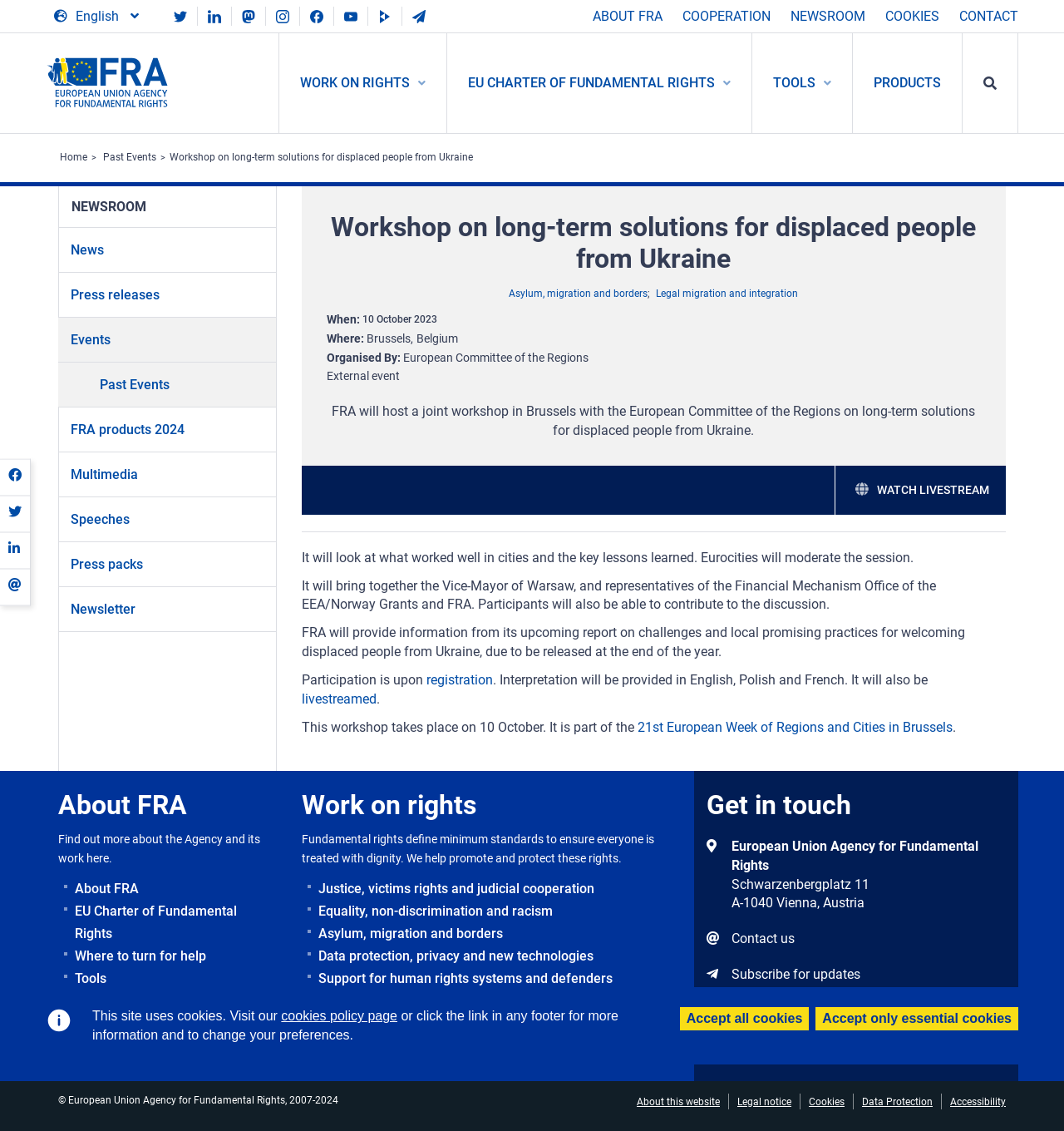Please examine the image and provide a detailed answer to the question: What is the date of the workshop?

I obtained this answer by reading the 'When' section of the webpage, which specifies the date of the workshop as '10 October 2023'.